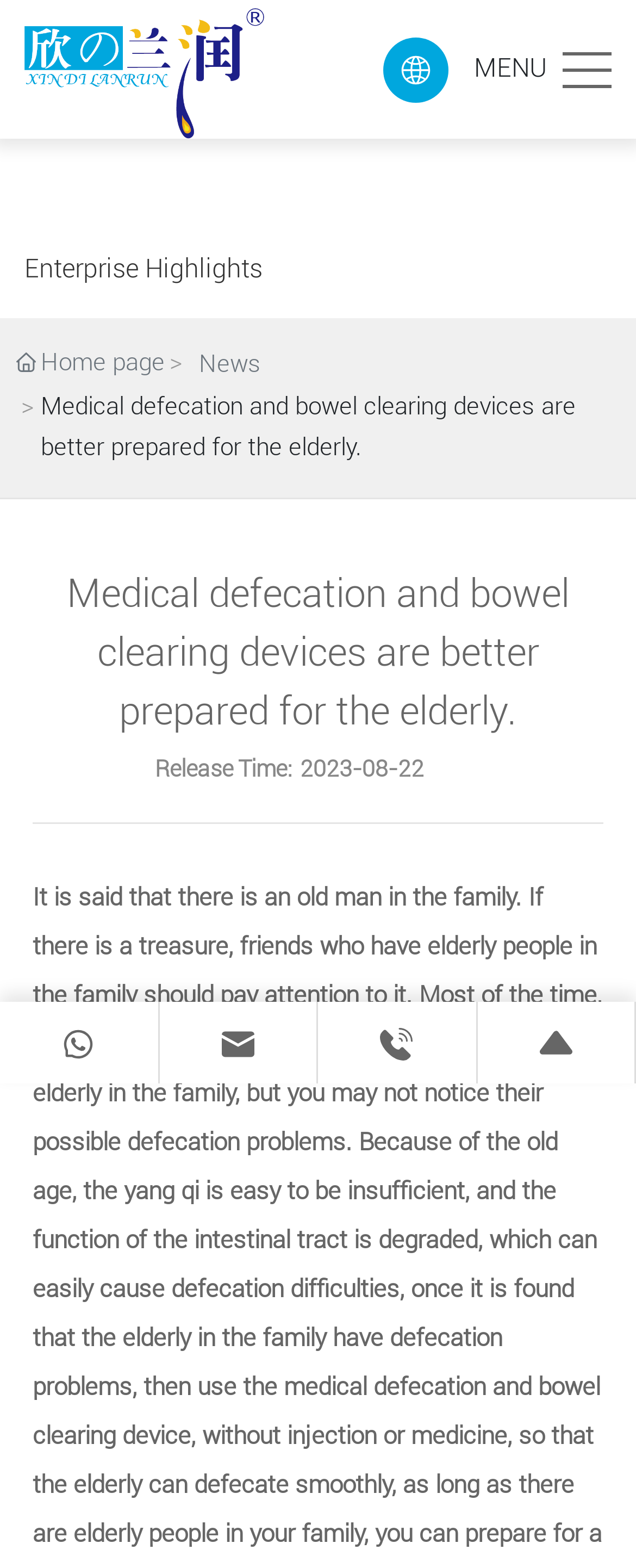Locate the bounding box of the user interface element based on this description: "News".

[0.313, 0.22, 0.41, 0.246]